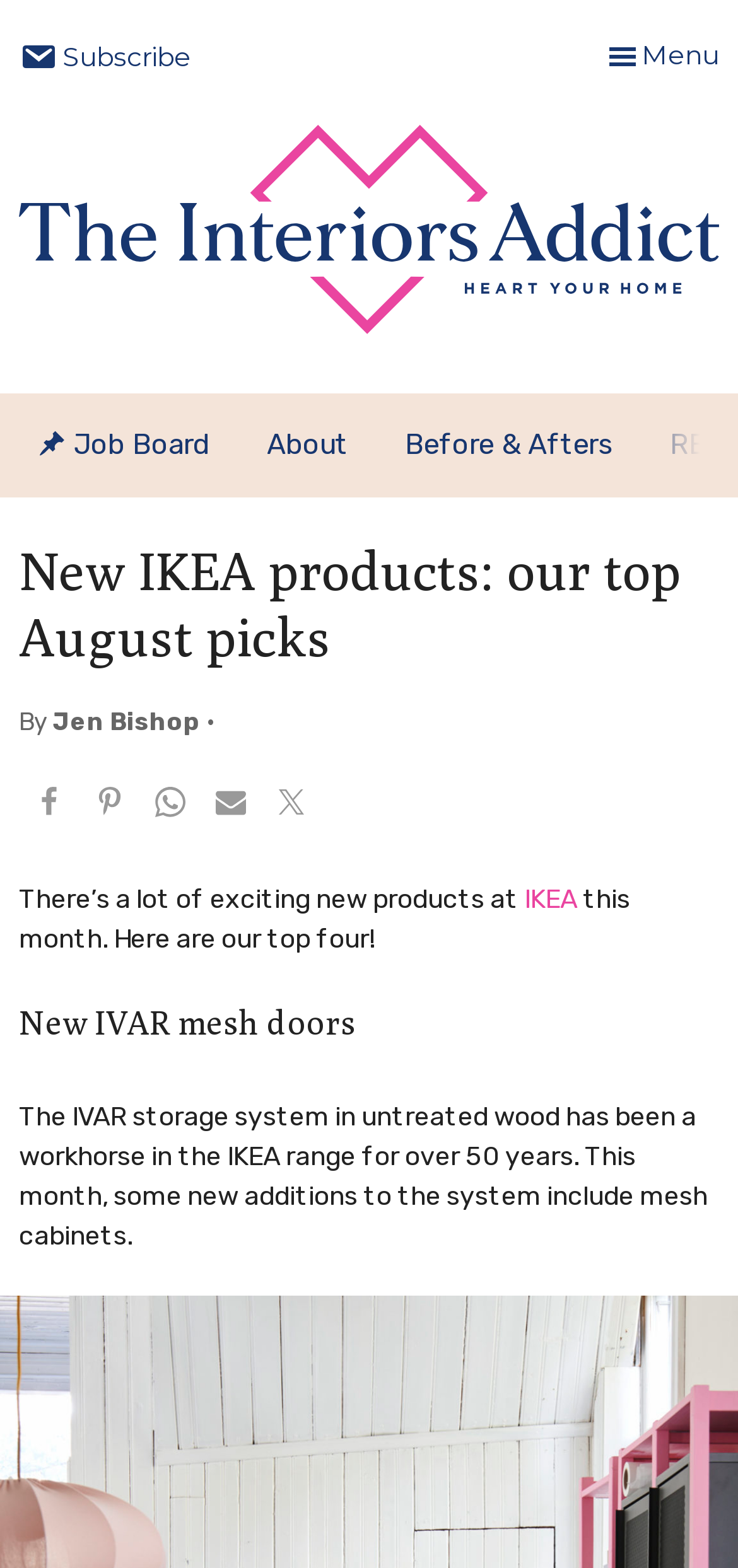Using the webpage screenshot, locate the HTML element that fits the following description and provide its bounding box: "Before & Afters".

[0.549, 0.25, 0.831, 0.317]